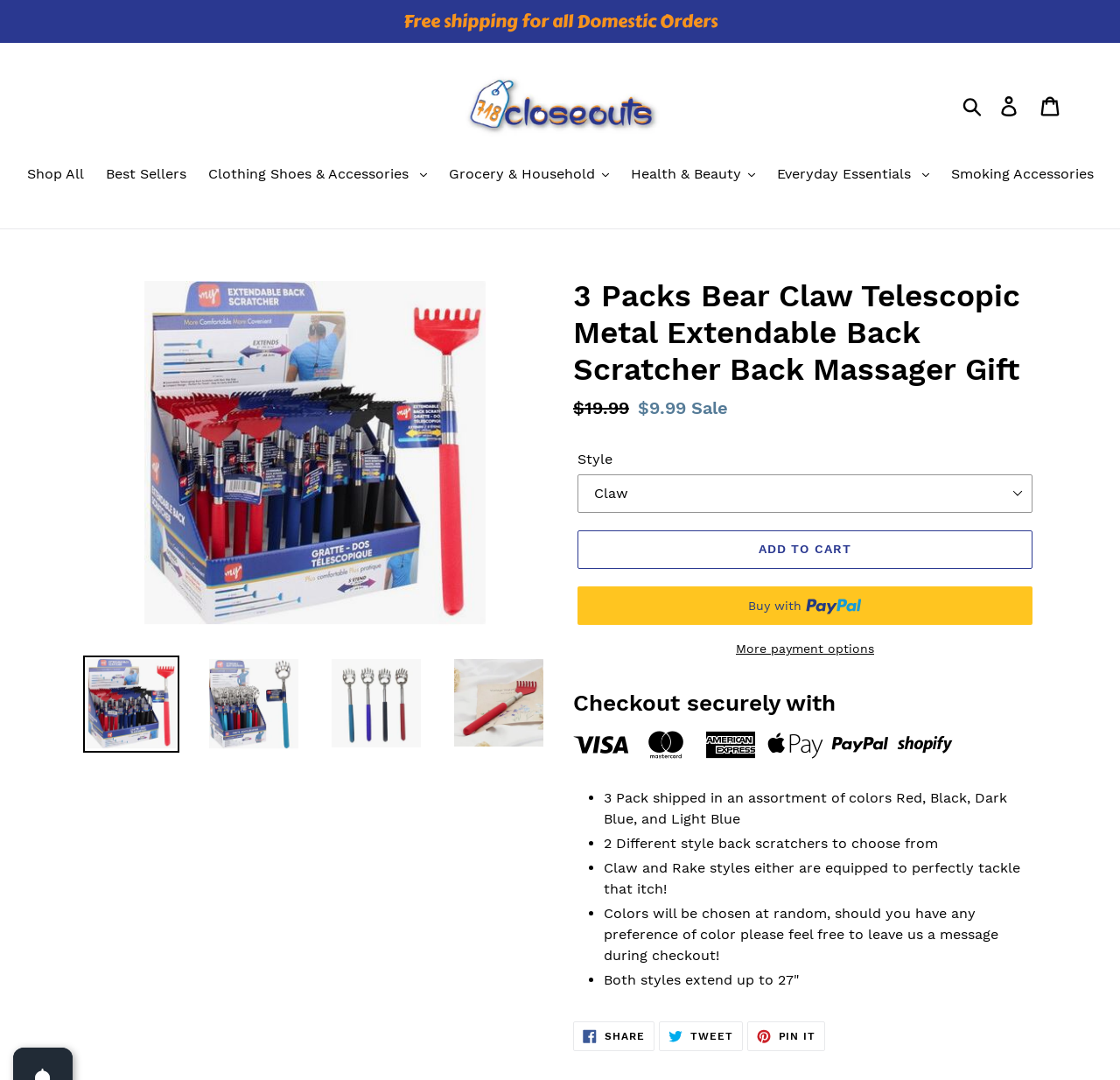Please provide a short answer using a single word or phrase for the question:
What is the maximum length of the back scratcher?

27 inches